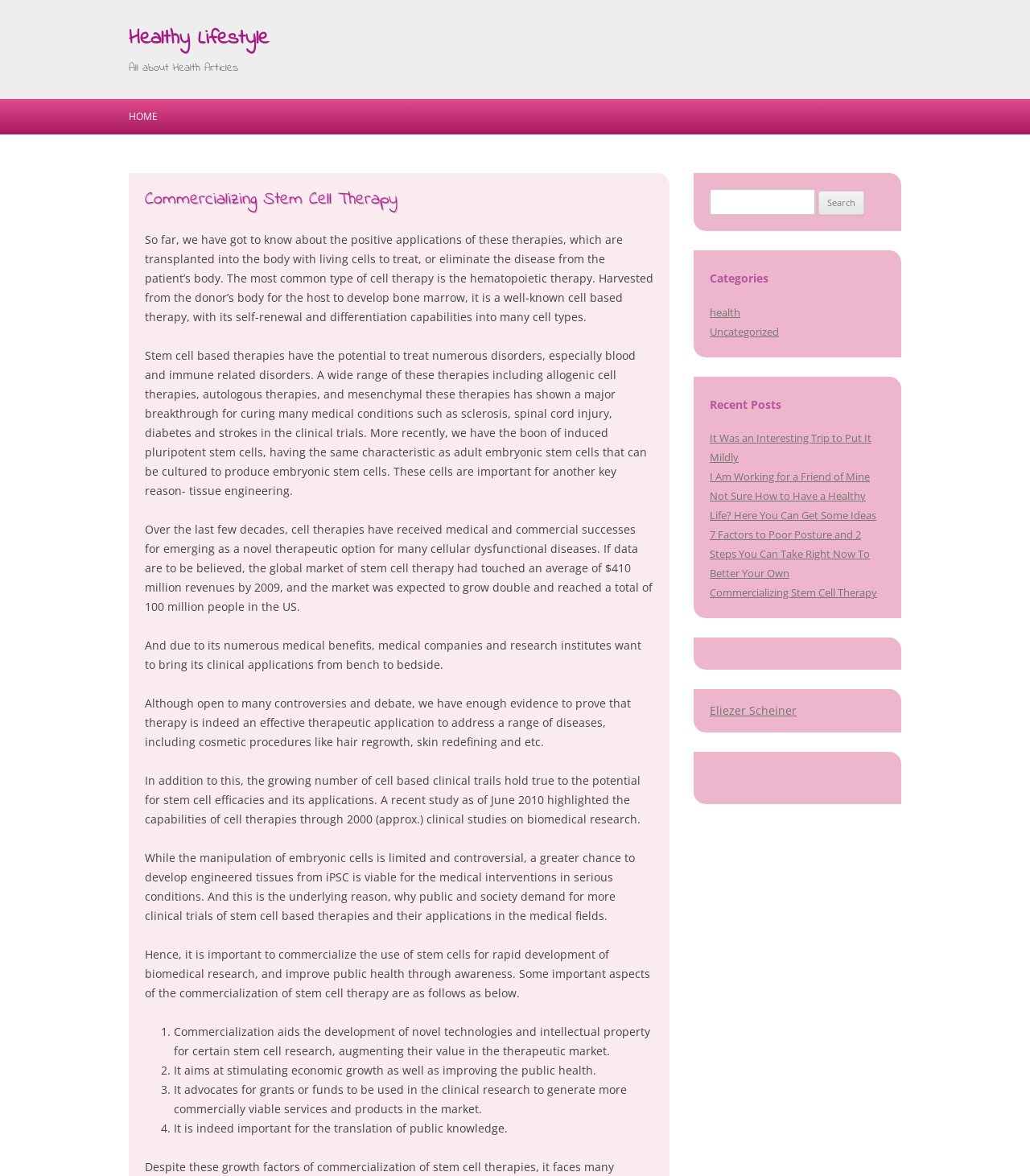How many links are there in the 'Categories' section?
Based on the image, answer the question with as much detail as possible.

In the 'Categories' section, I count two links: 'health' and 'Uncategorized'. These links are listed under the heading 'Categories'.